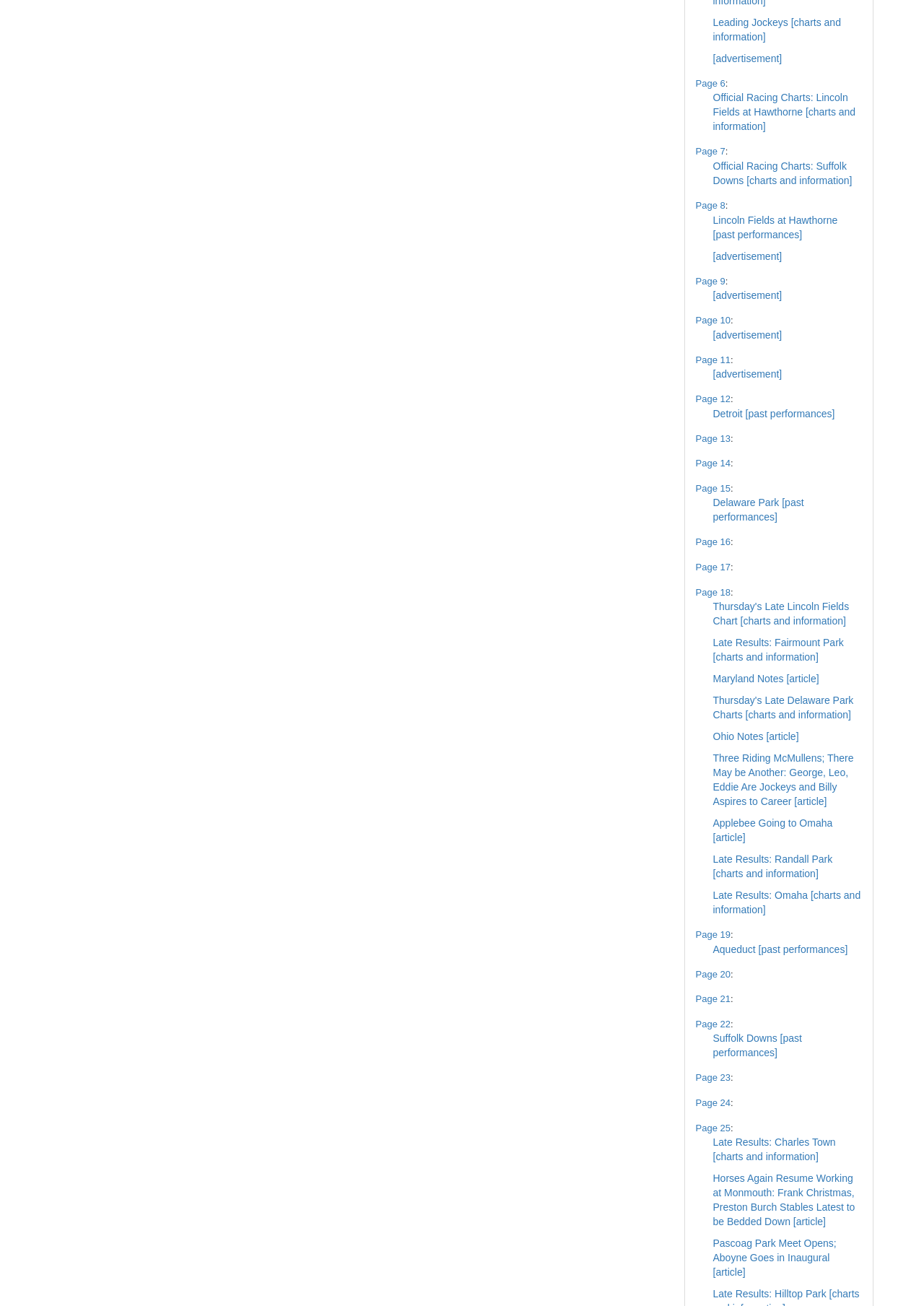Answer the following query concisely with a single word or phrase:
What is the main topic of this webpage?

Racing charts and information